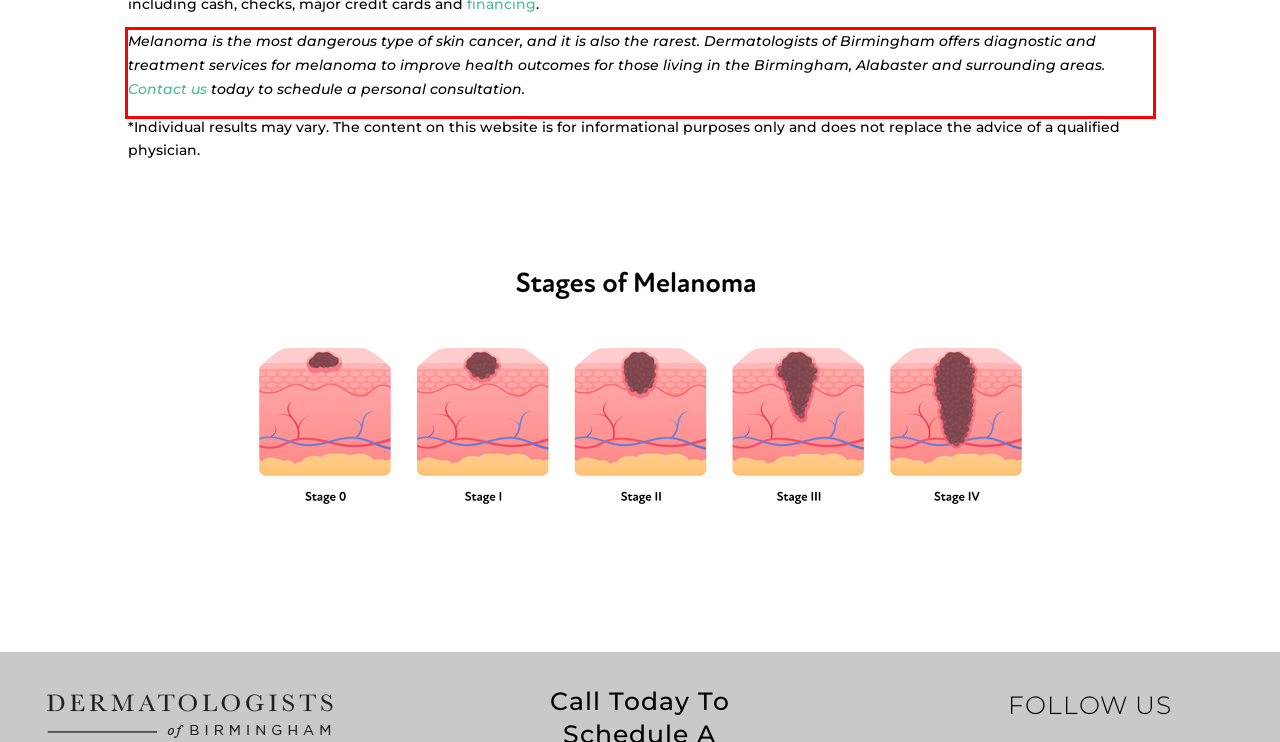Perform OCR on the text inside the red-bordered box in the provided screenshot and output the content.

Melanoma is the most dangerous type of skin cancer, and it is also the rarest. Dermatologists of Birmingham offers diagnostic and treatment services for melanoma to improve health outcomes for those living in the Birmingham, Alabaster and surrounding areas. Contact us today to schedule a personal consultation.